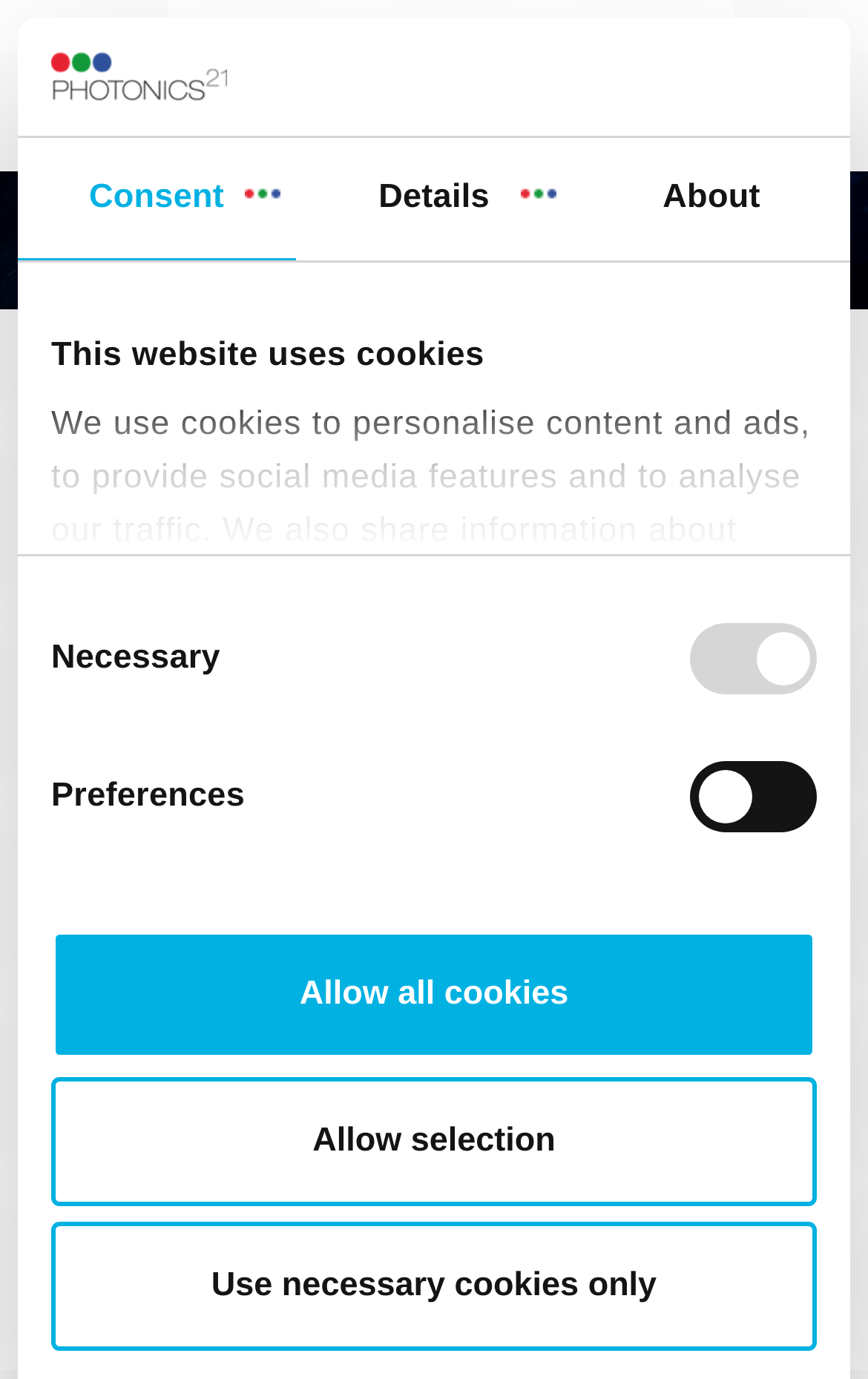Calculate the bounding box coordinates of the UI element given the description: "Use necessary cookies only".

[0.059, 0.886, 0.941, 0.98]